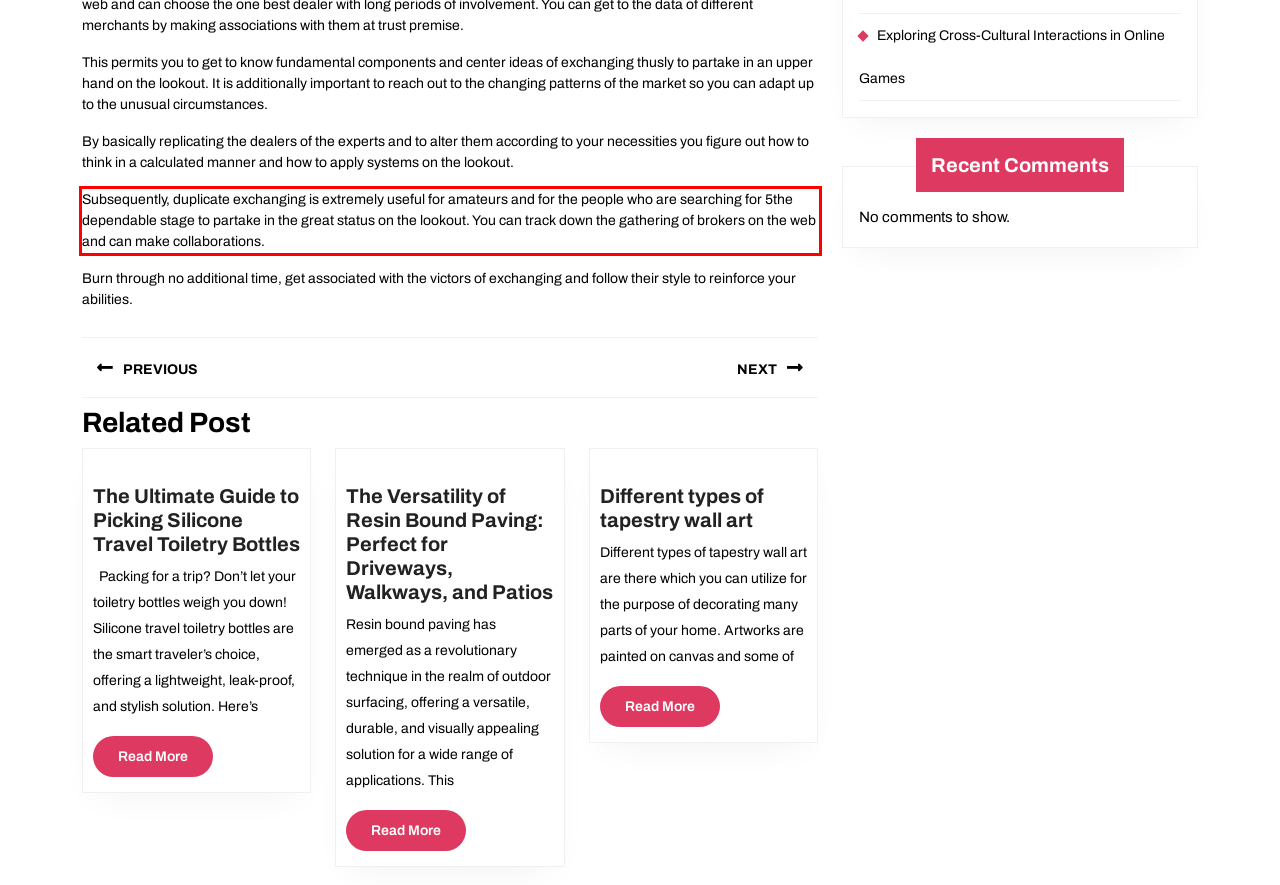Please identify and extract the text content from the UI element encased in a red bounding box on the provided webpage screenshot.

Subsequently, duplicate exchanging is extremely useful for amateurs and for the people who are searching for 5the dependable stage to partake in the great status on the lookout. You can track down the gathering of brokers on the web and can make collaborations.